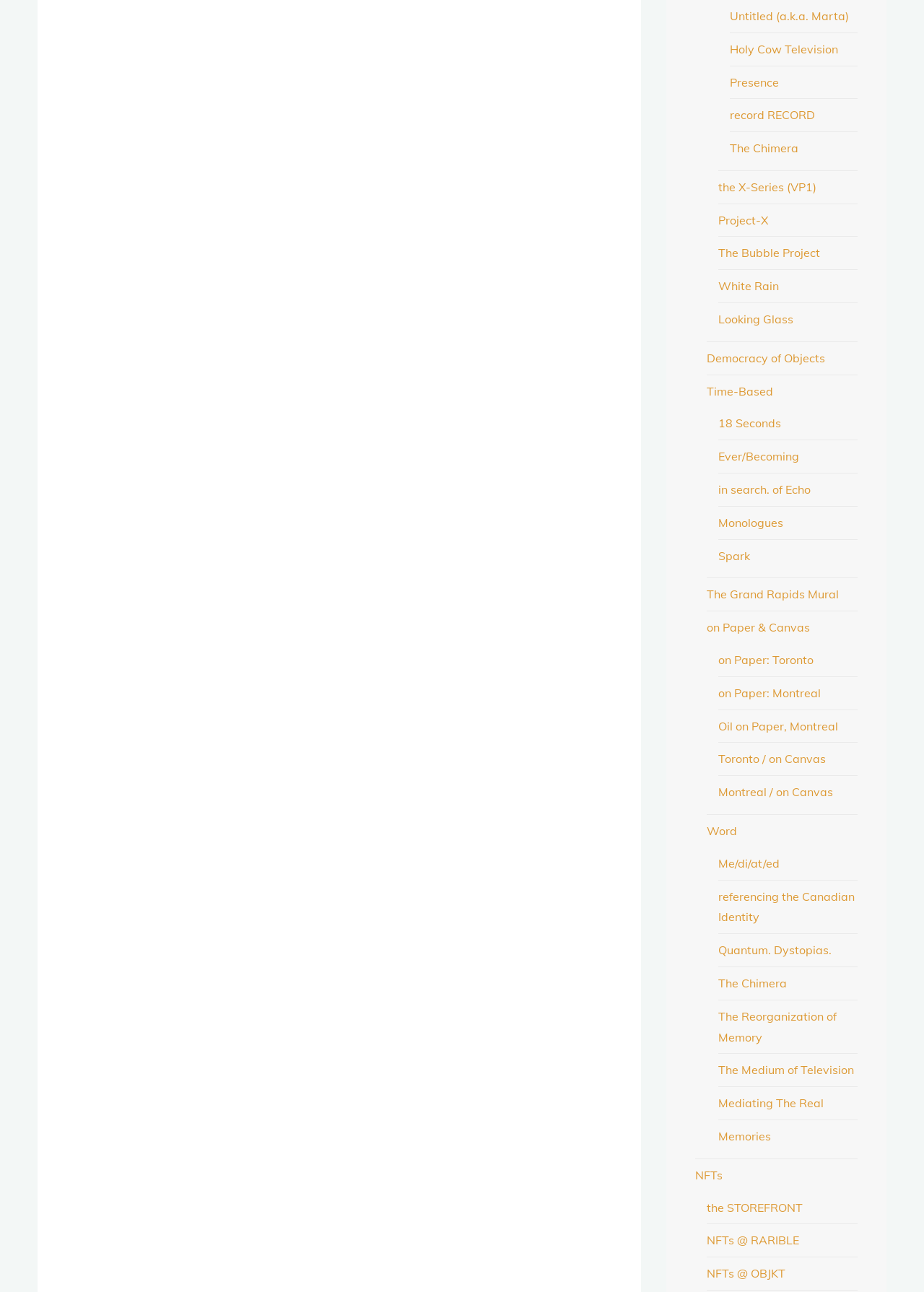From the screenshot, find the bounding box of the UI element matching this description: "Laura Downey". Supply the bounding box coordinates in the form [left, top, right, bottom], each a float between 0 and 1.

None